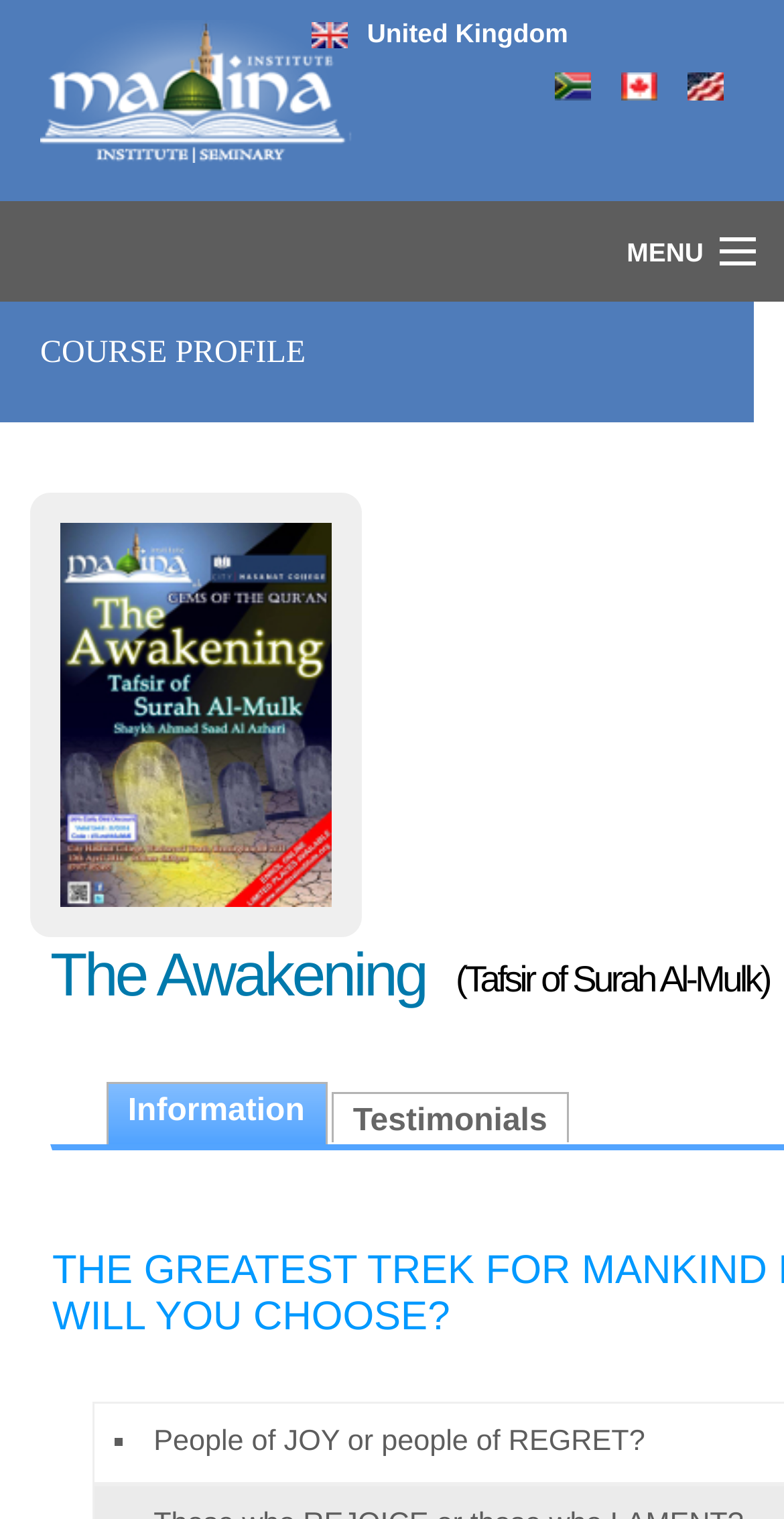Predict the bounding box for the UI component with the following description: "title="view poster"".

[0.077, 0.46, 0.423, 0.481]